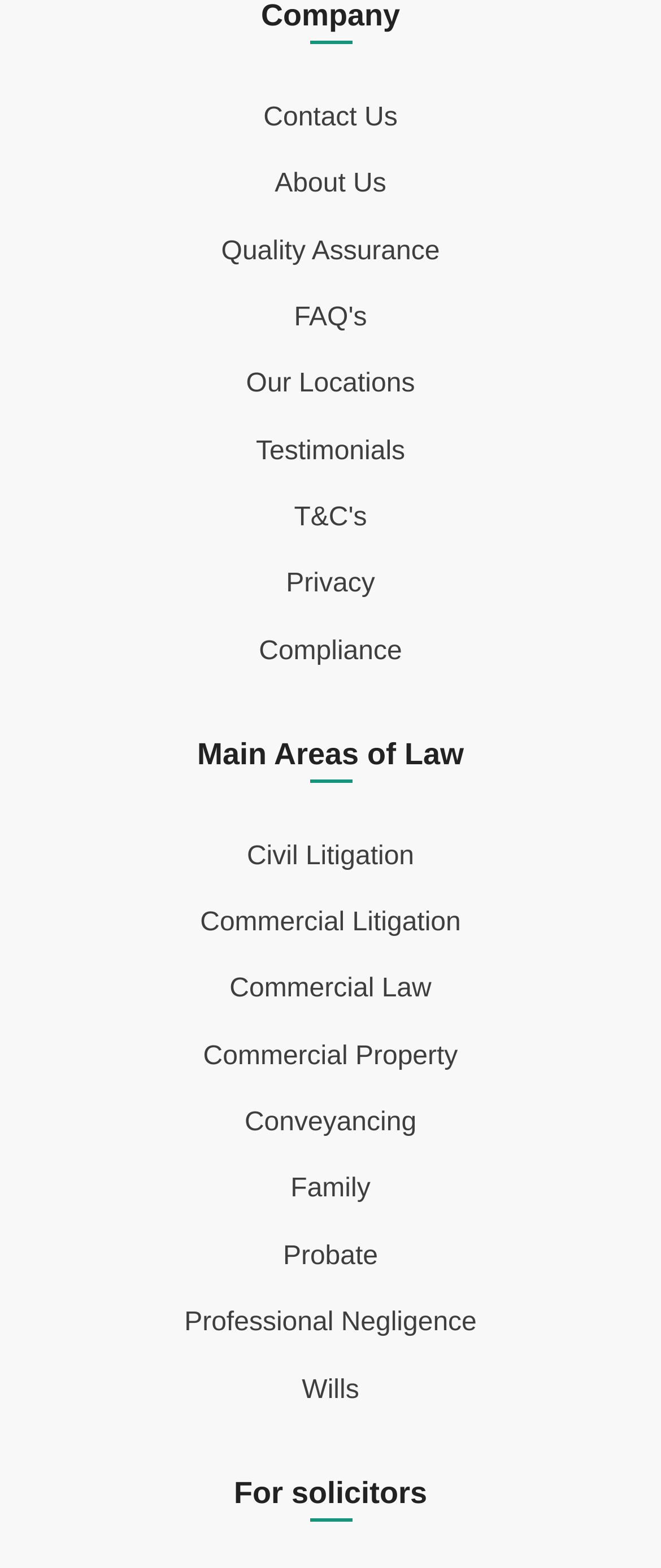Please provide a comprehensive response to the question below by analyzing the image: 
What is the last link under 'Main Areas of Law'?

I looked at the links under the 'Main Areas of Law' heading and found that the last link is 'Wills', which is located at the bottom of the list.